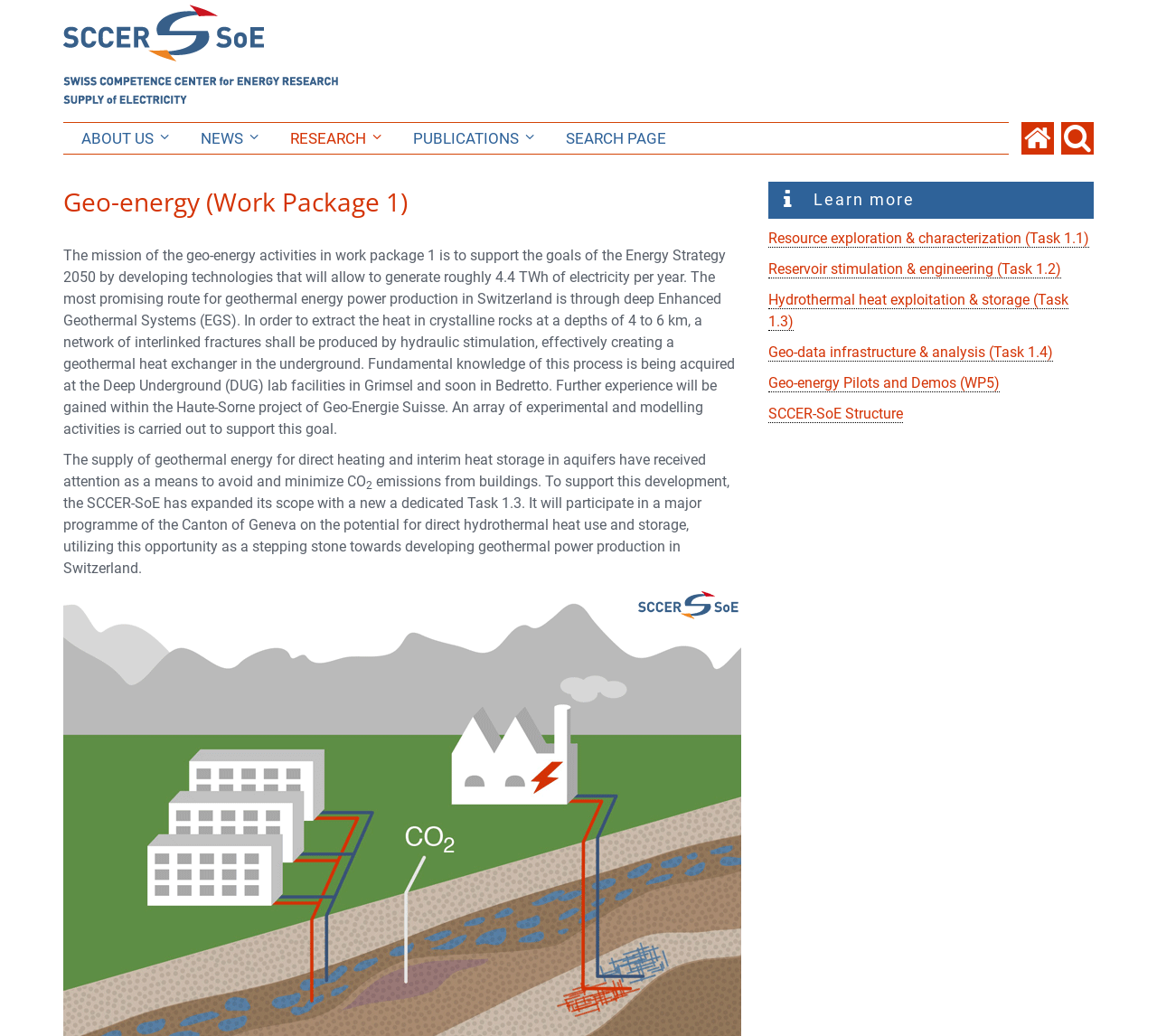Please mark the bounding box coordinates of the area that should be clicked to carry out the instruction: "Learn more about geo-energy".

[0.664, 0.175, 0.945, 0.211]